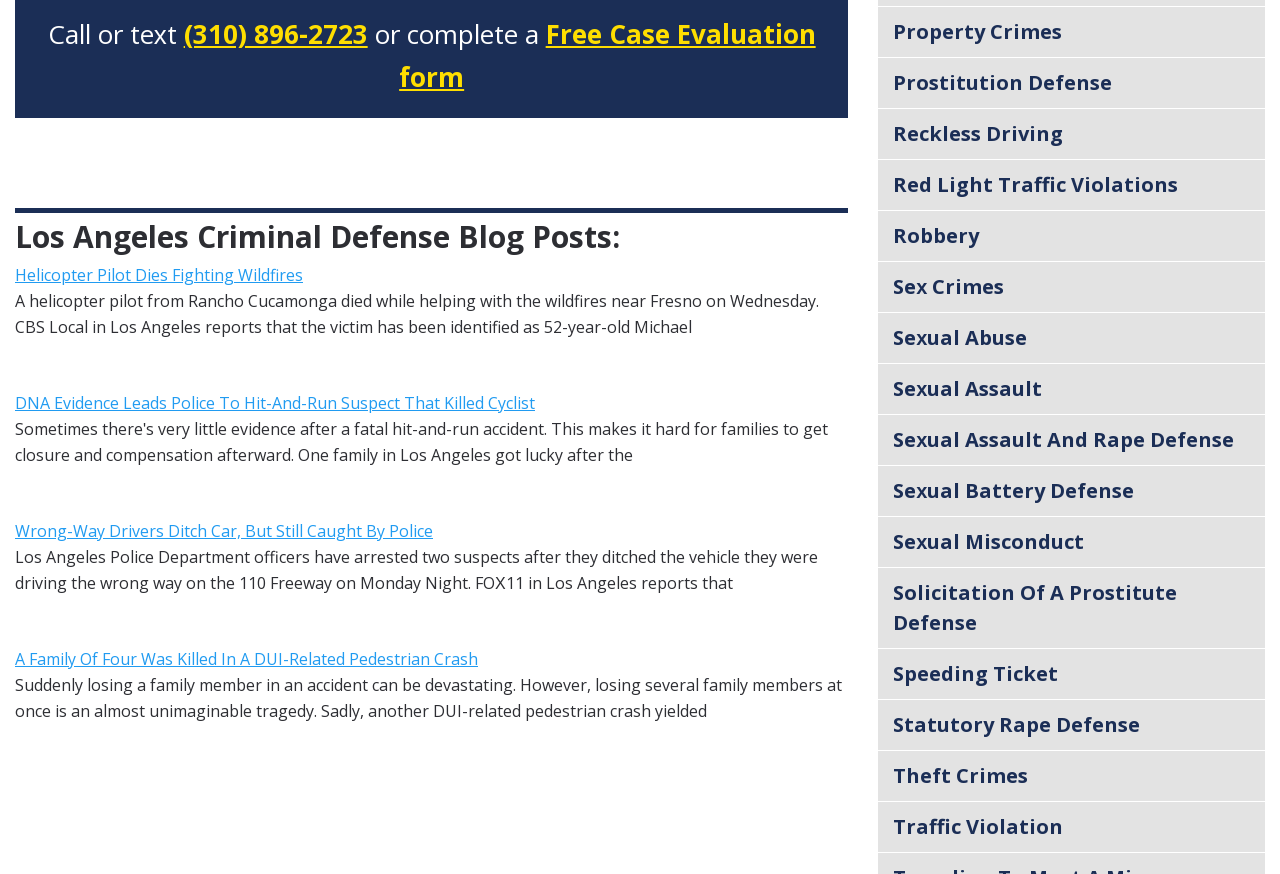Determine the coordinates of the bounding box for the clickable area needed to execute this instruction: "Get information about reckless driving".

[0.686, 0.125, 0.988, 0.182]